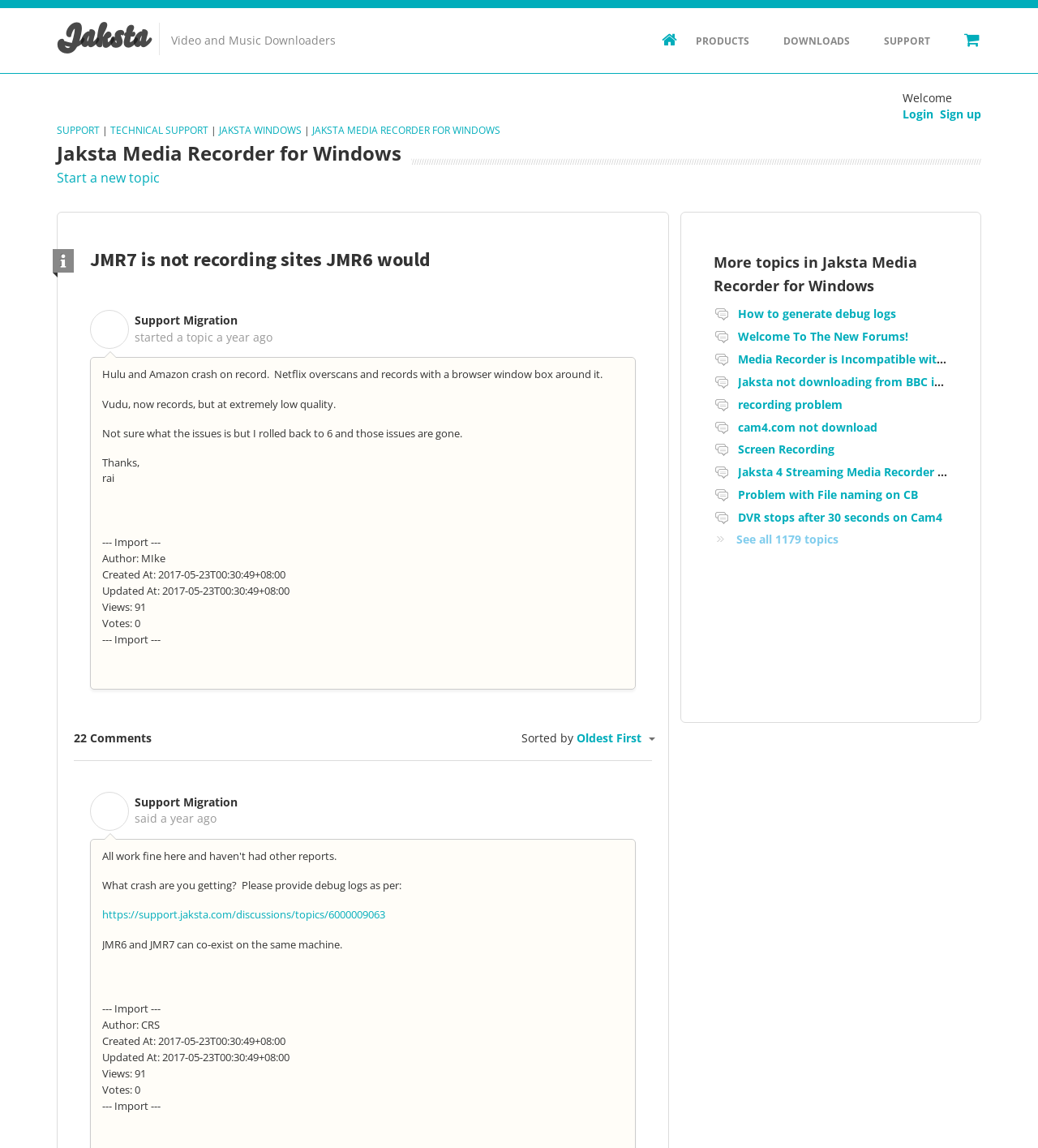What is the author of the first comment?
Using the details from the image, give an elaborate explanation to answer the question.

The webpage has a static text 'Author: Mike' which indicates that the author of the first comment is Mike.